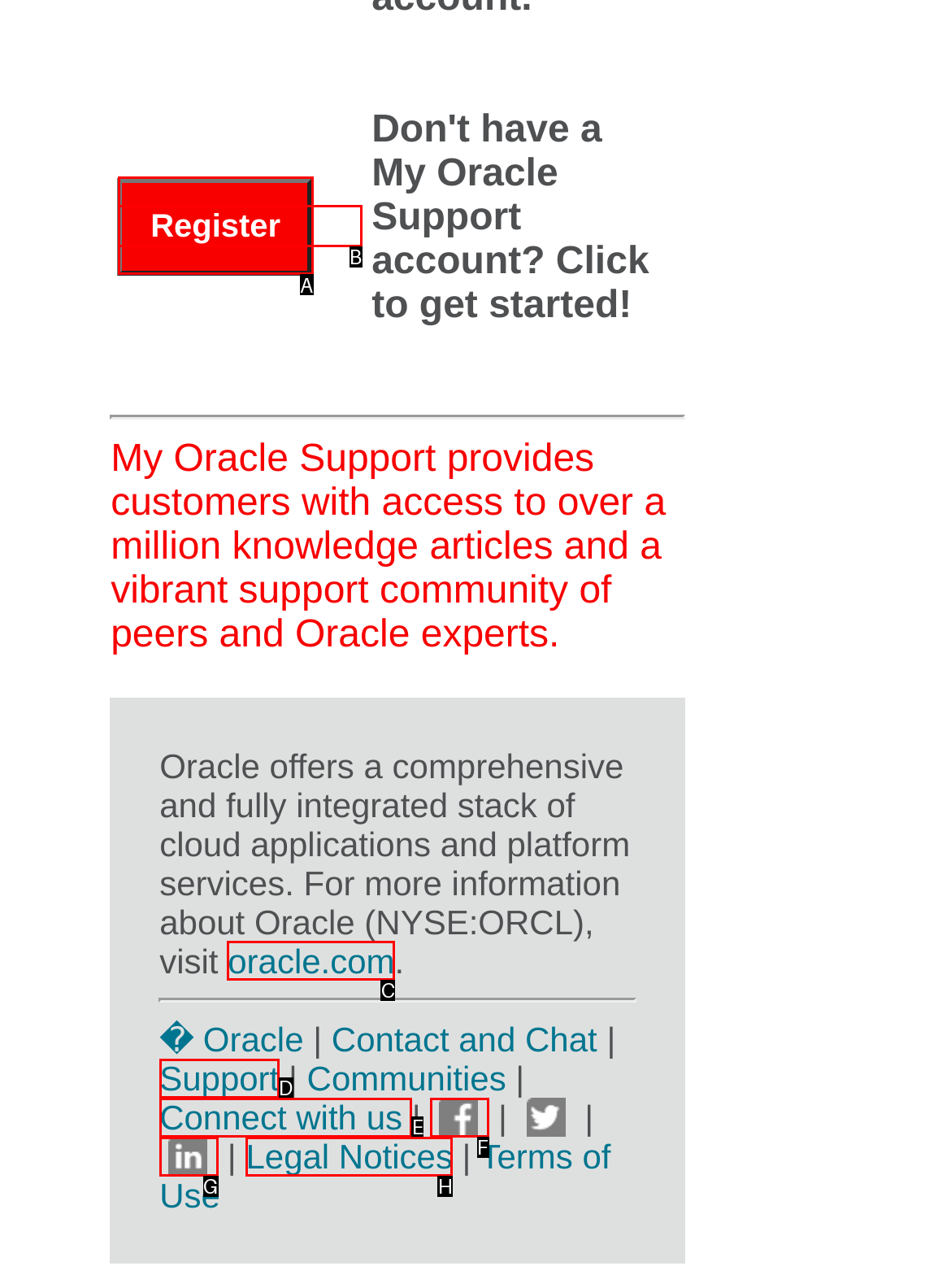To achieve the task: Visit oracle.com, which HTML element do you need to click?
Respond with the letter of the correct option from the given choices.

C